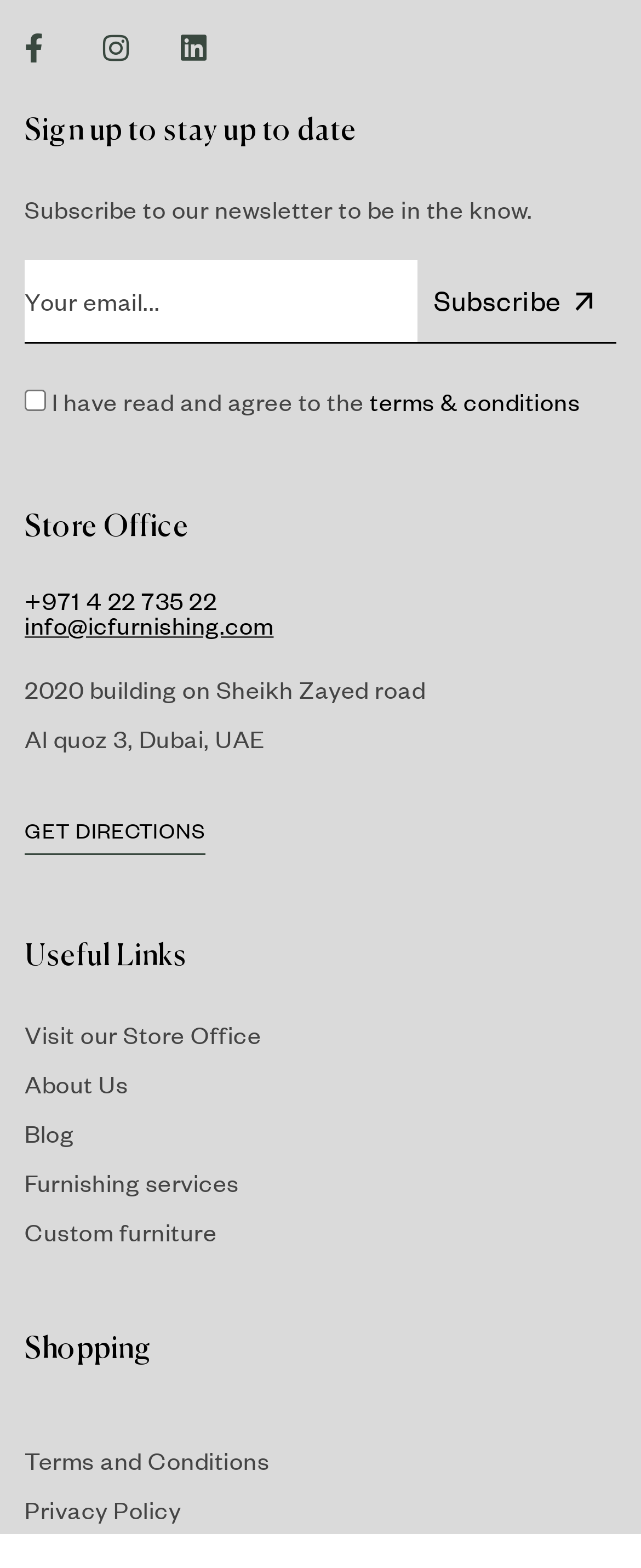Find the bounding box coordinates of the clickable area that will achieve the following instruction: "Subscribe to the newsletter".

[0.038, 0.165, 0.651, 0.218]